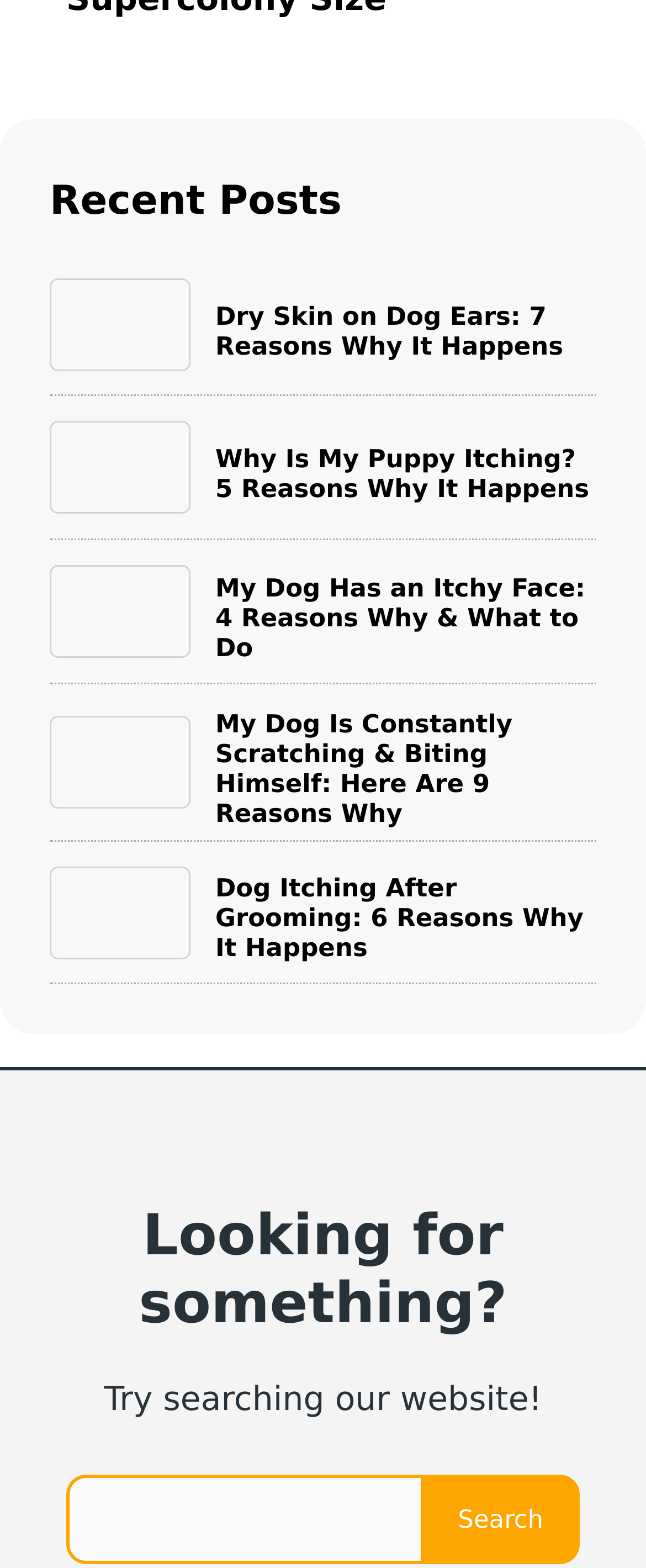Determine the bounding box for the described HTML element: "parent_node: Search name="s"". Ensure the coordinates are four float numbers between 0 and 1 in the format [left, top, right, bottom].

[0.103, 0.94, 0.652, 0.997]